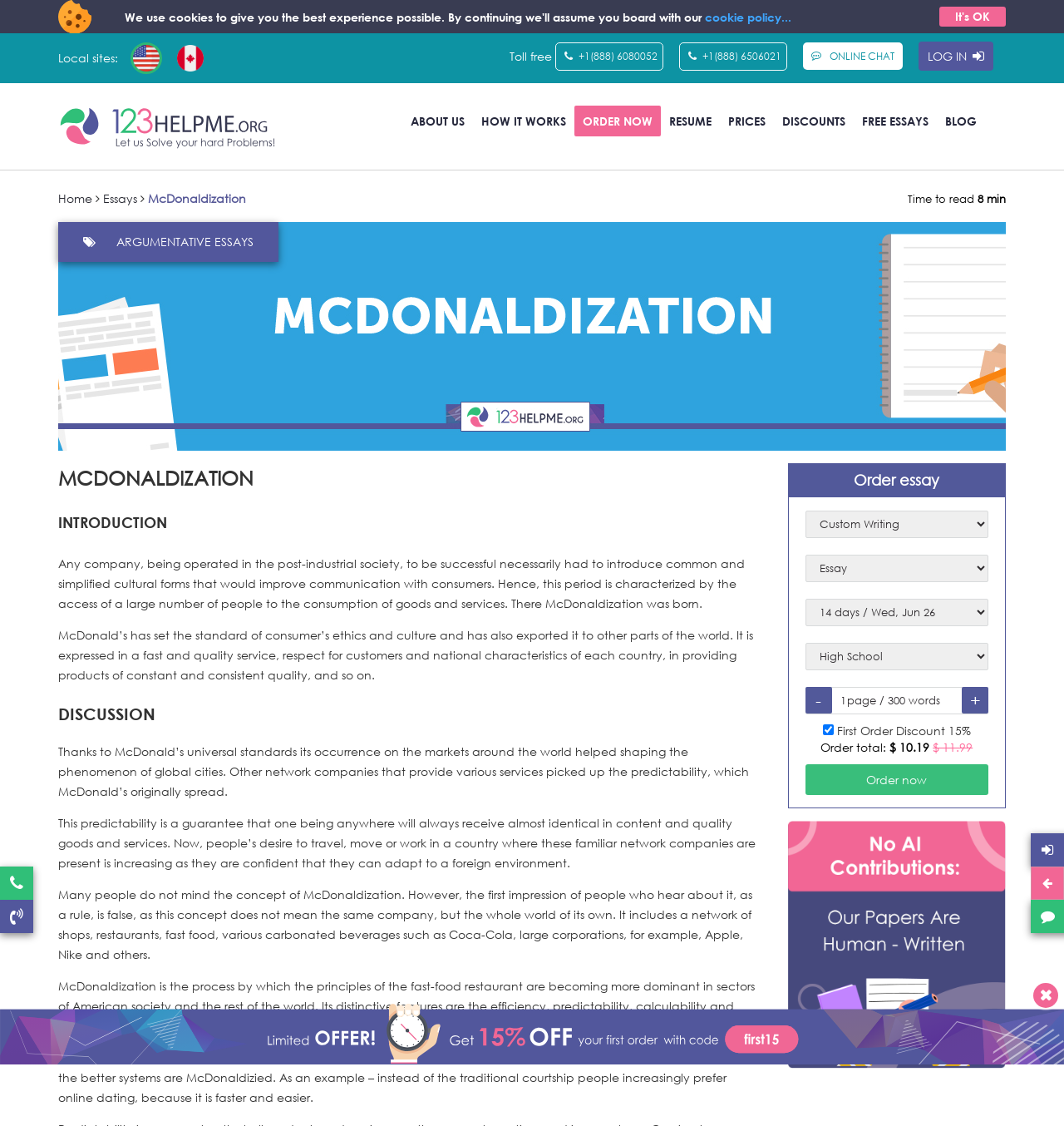Identify the bounding box coordinates for the UI element described as: "x". The coordinates should be provided as four floats between 0 and 1: [left, top, right, bottom].

[0.971, 0.873, 0.995, 0.895]